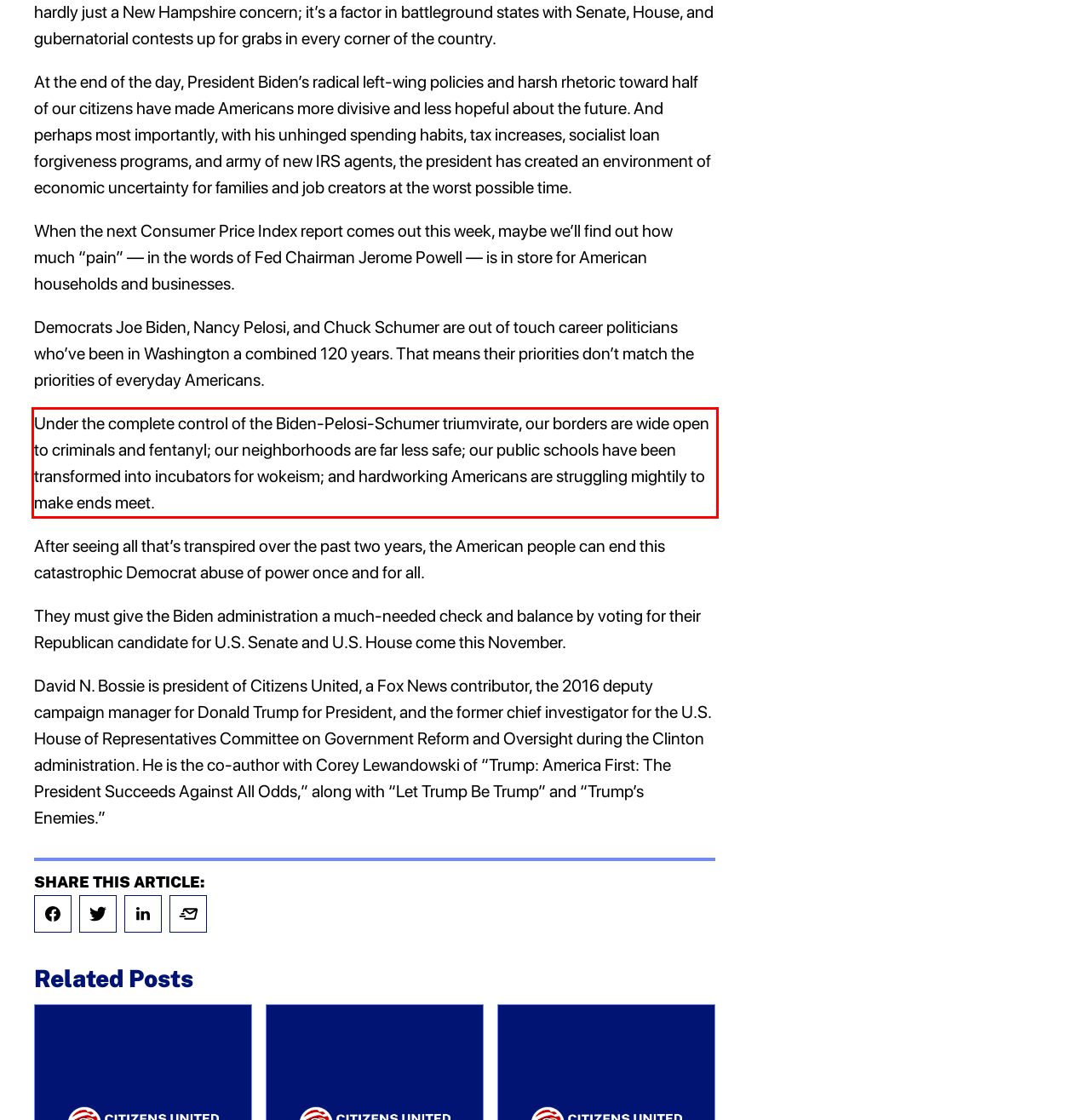You have a screenshot of a webpage with a red bounding box. Use OCR to generate the text contained within this red rectangle.

Under the complete control of the Biden-Pelosi-Schumer triumvirate, our borders are wide open to criminals and fentanyl; our neighborhoods are far less safe; our public schools have been transformed into incubators for wokeism; and hardworking Americans are struggling mightily to make ends meet.